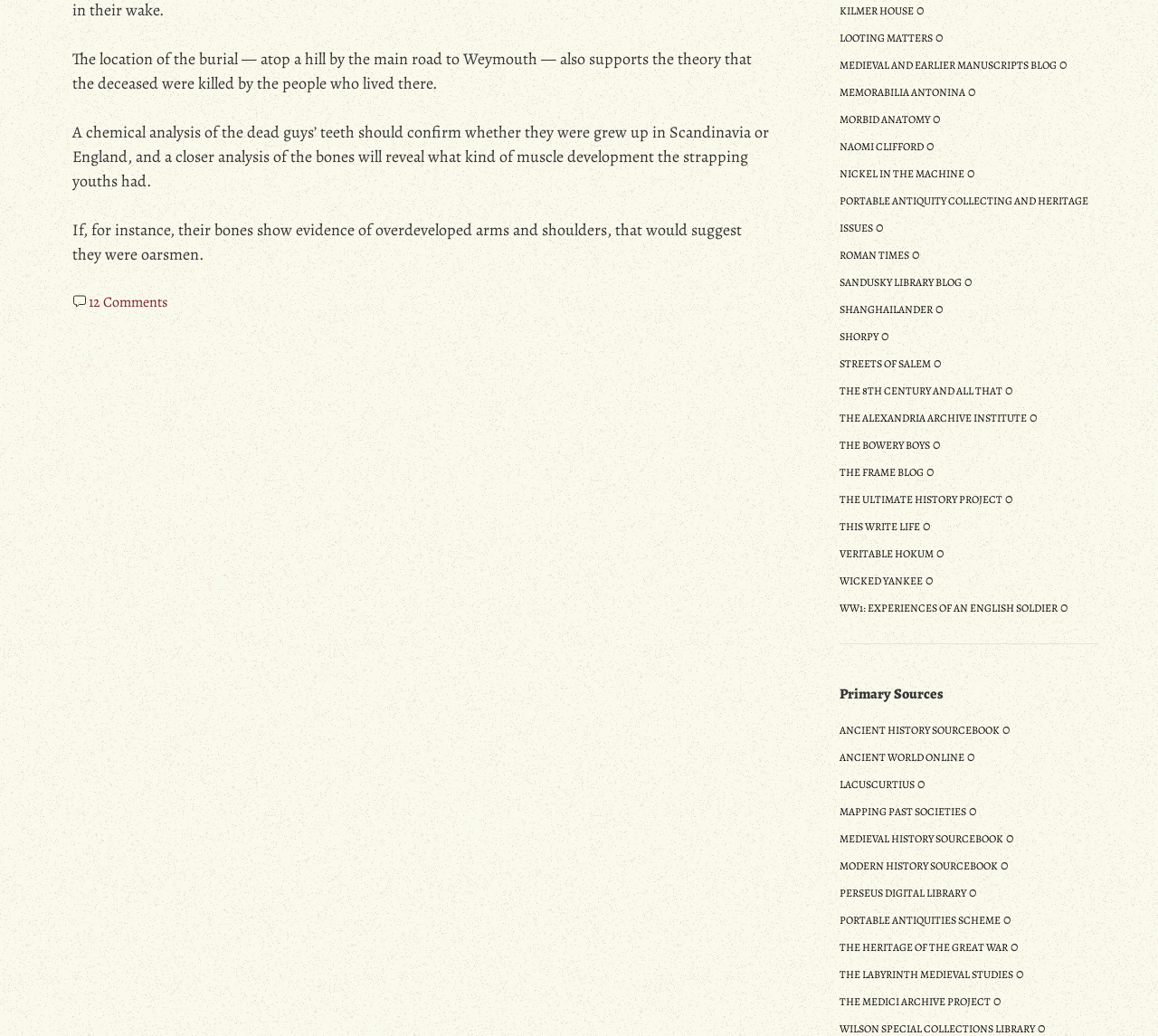Please provide a one-word or short phrase answer to the question:
What is the topic of the article?

Viking raiders